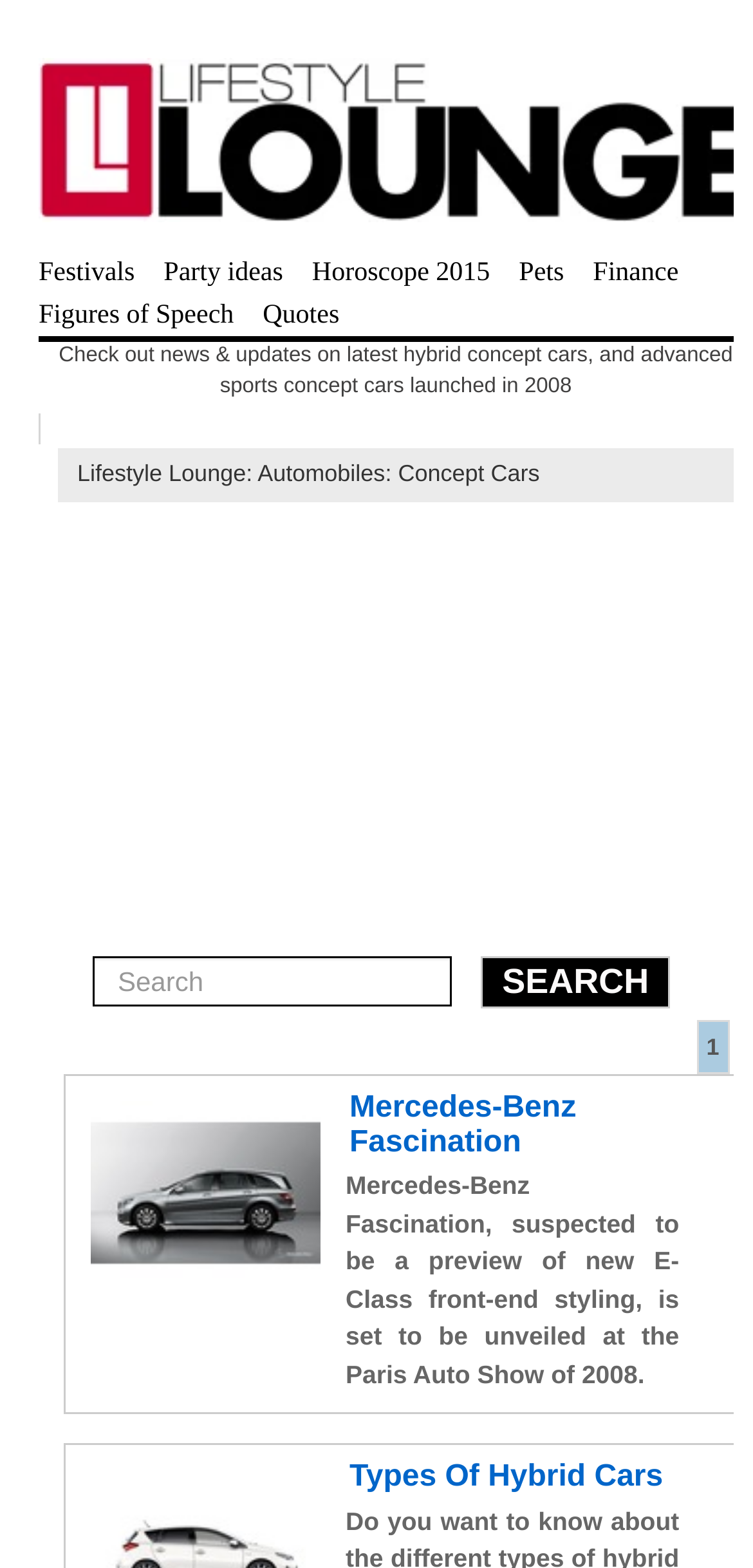Please specify the coordinates of the bounding box for the element that should be clicked to carry out this instruction: "read about Mercedes-Benz Fascination". The coordinates must be four float numbers between 0 and 1, formatted as [left, top, right, bottom].

[0.464, 0.696, 0.765, 0.739]